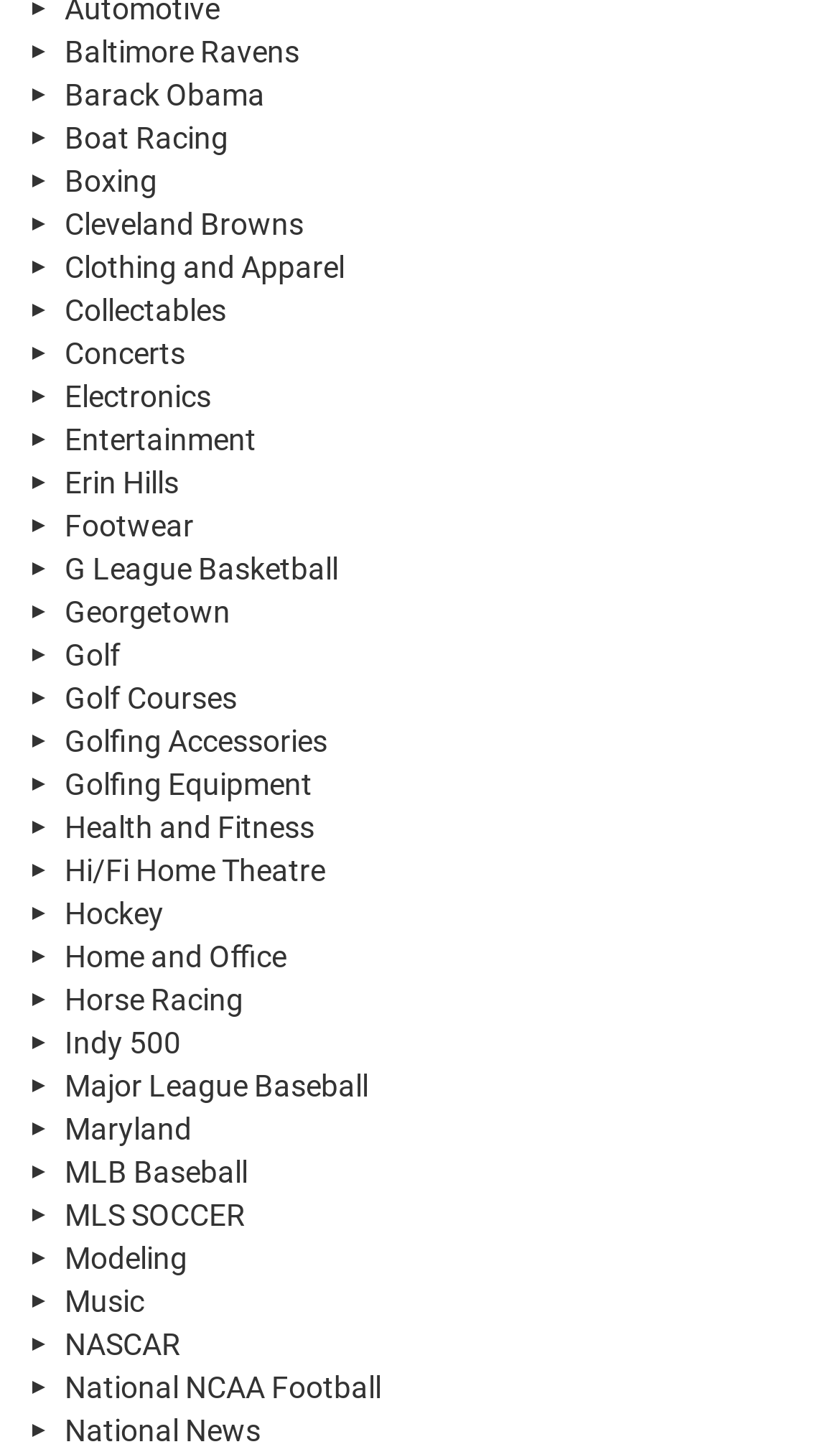Locate the coordinates of the bounding box for the clickable region that fulfills this instruction: "Click on Baltimore Ravens".

[0.026, 0.02, 0.974, 0.05]